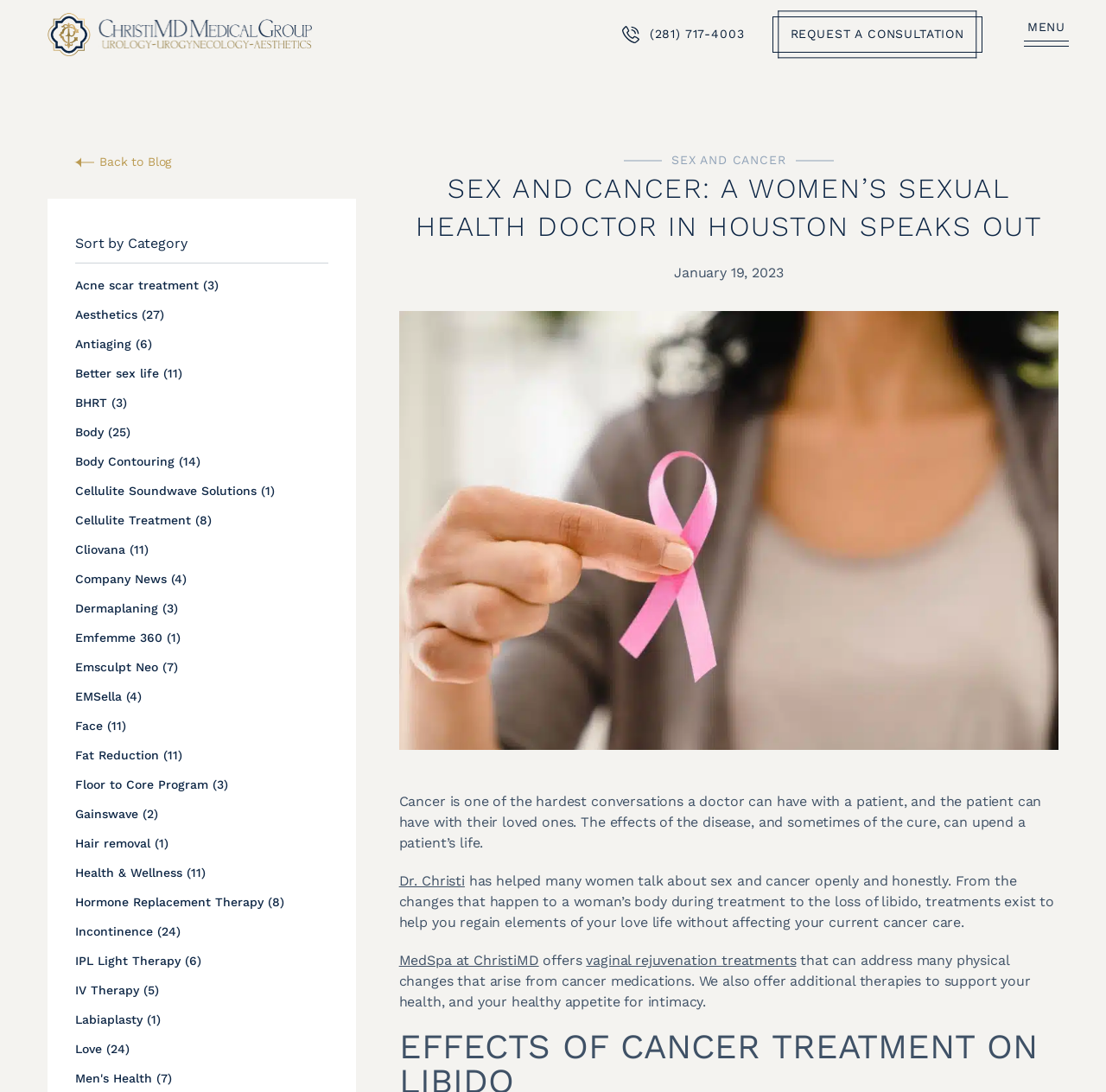Please find the bounding box coordinates of the section that needs to be clicked to achieve this instruction: "Leave a comment".

None